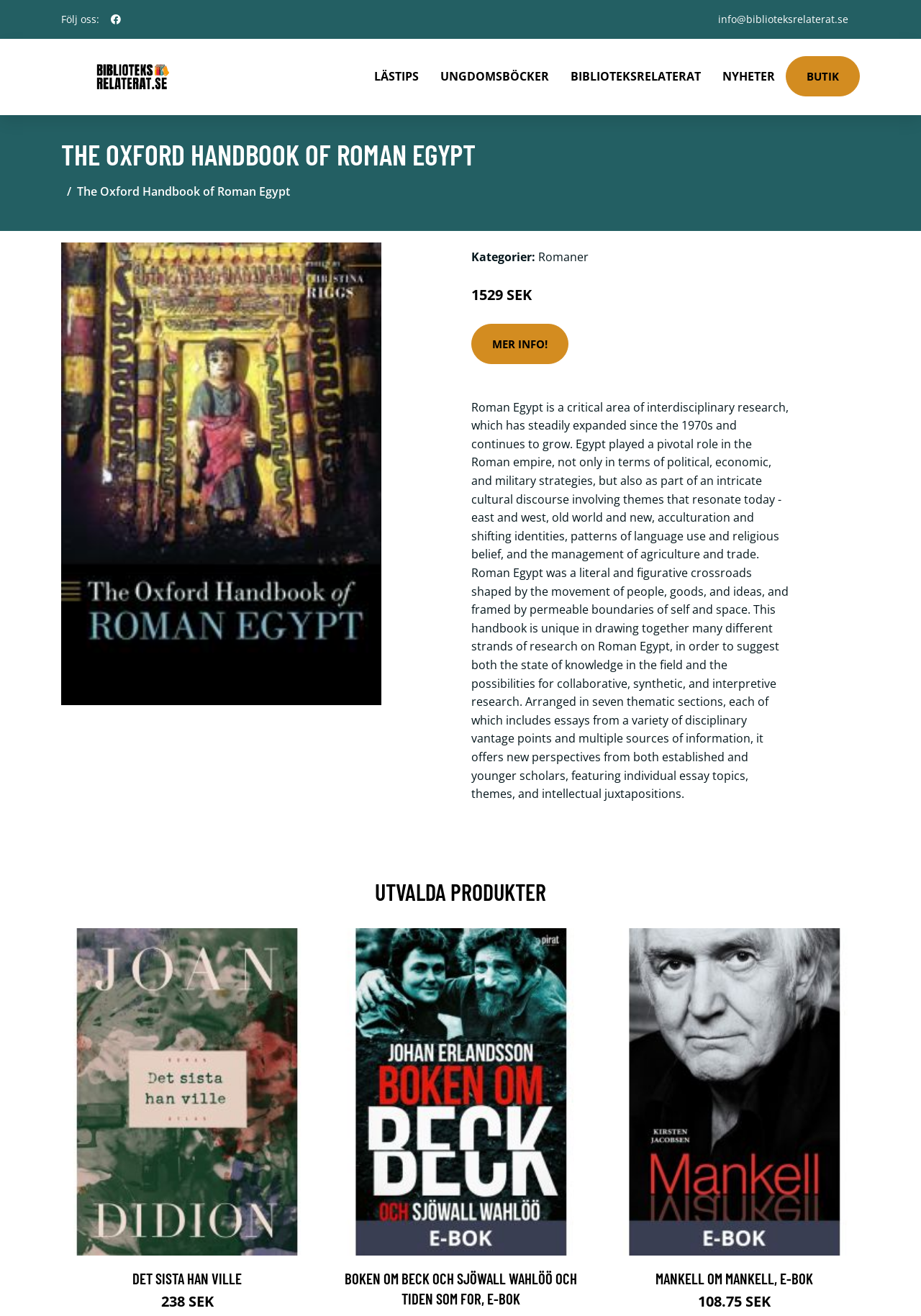Based on the image, provide a detailed and complete answer to the question: 
What is the title of the book with the author's name 'Mankell'?

I found the title of the book with the author's name 'Mankell' by looking at the book titles in the 'UTVALDA PRODUKTER' section and found that the book with the author's name 'Mankell' is 'Mankell om Mankell, E-bok'.